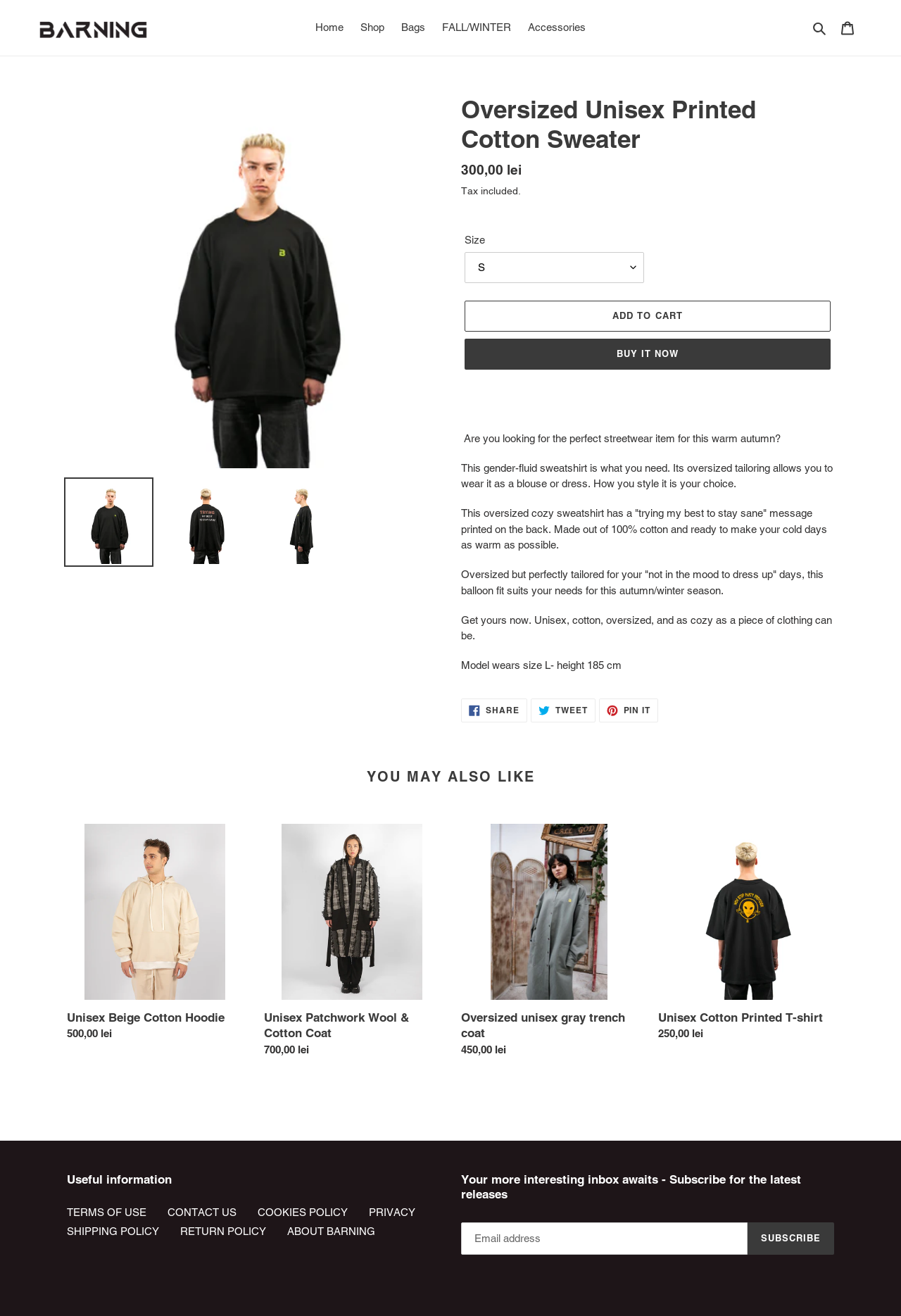How many images are there on the webpage? Analyze the screenshot and reply with just one word or a short phrase.

7